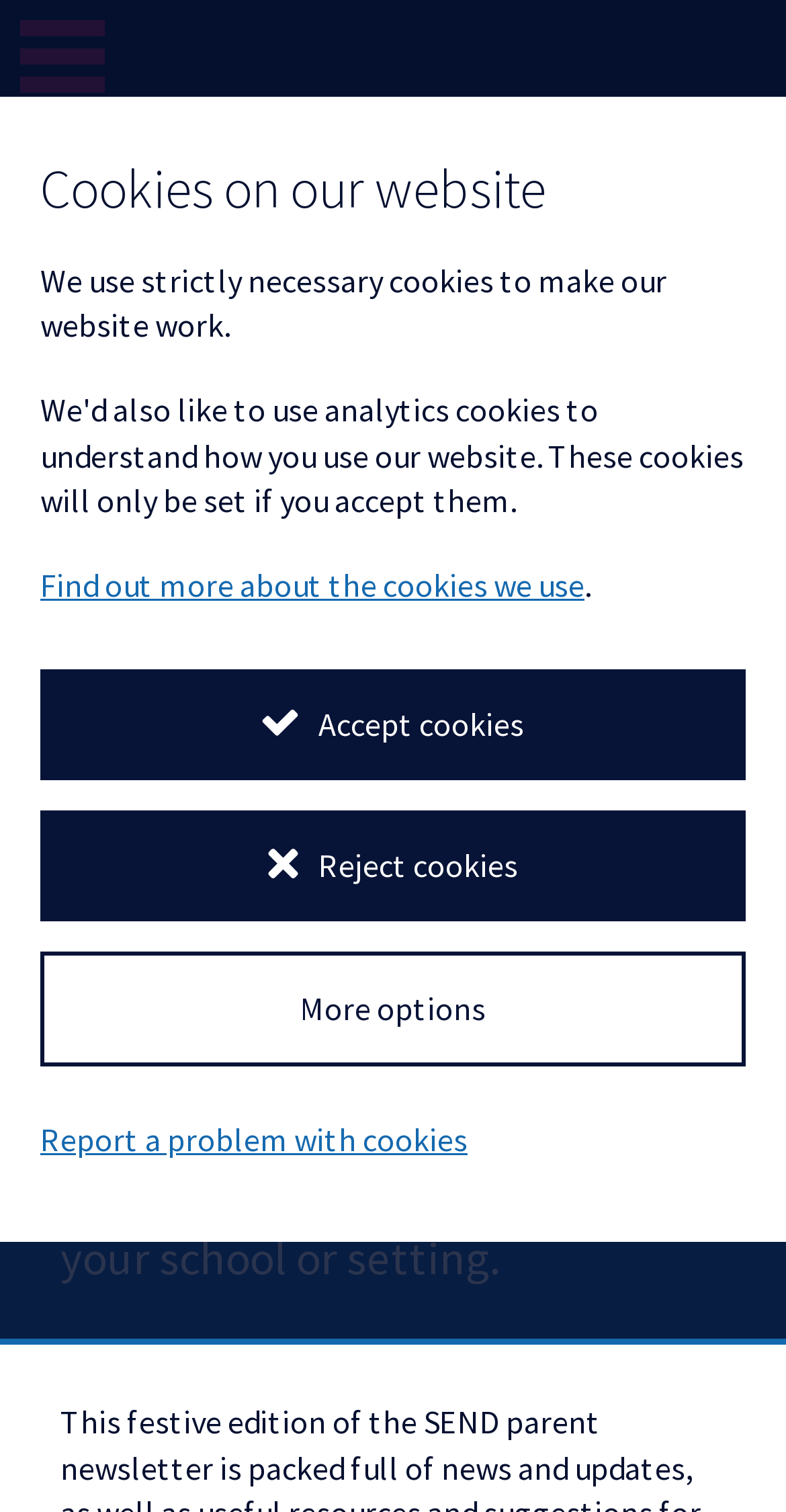Please find the bounding box coordinates of the element's region to be clicked to carry out this instruction: "Report a problem with cookies".

[0.051, 0.74, 0.595, 0.767]